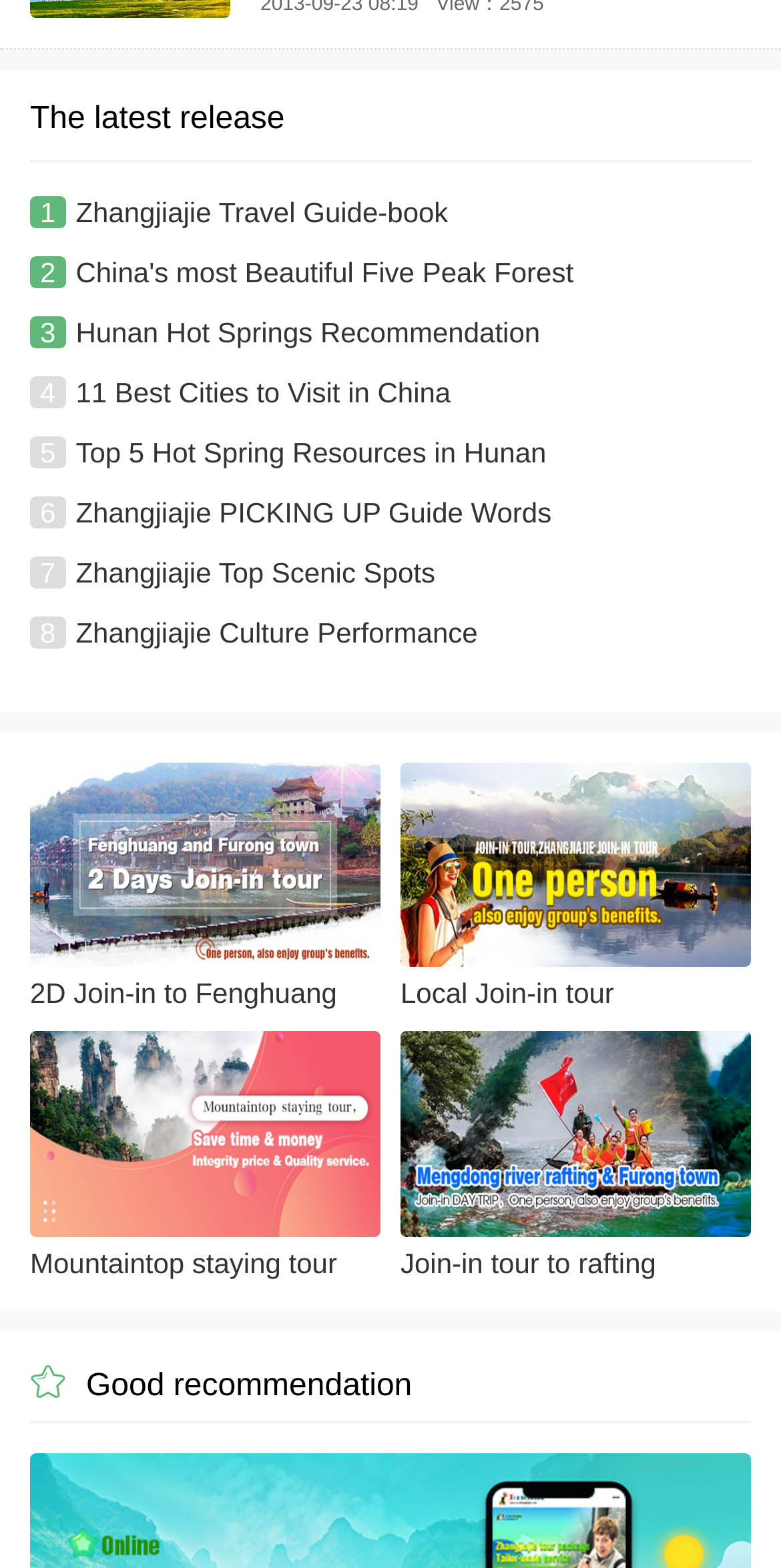Can you show the bounding box coordinates of the region to click on to complete the task described in the instruction: "Learn about 'Good recommendation'"?

[0.038, 0.867, 0.962, 0.907]